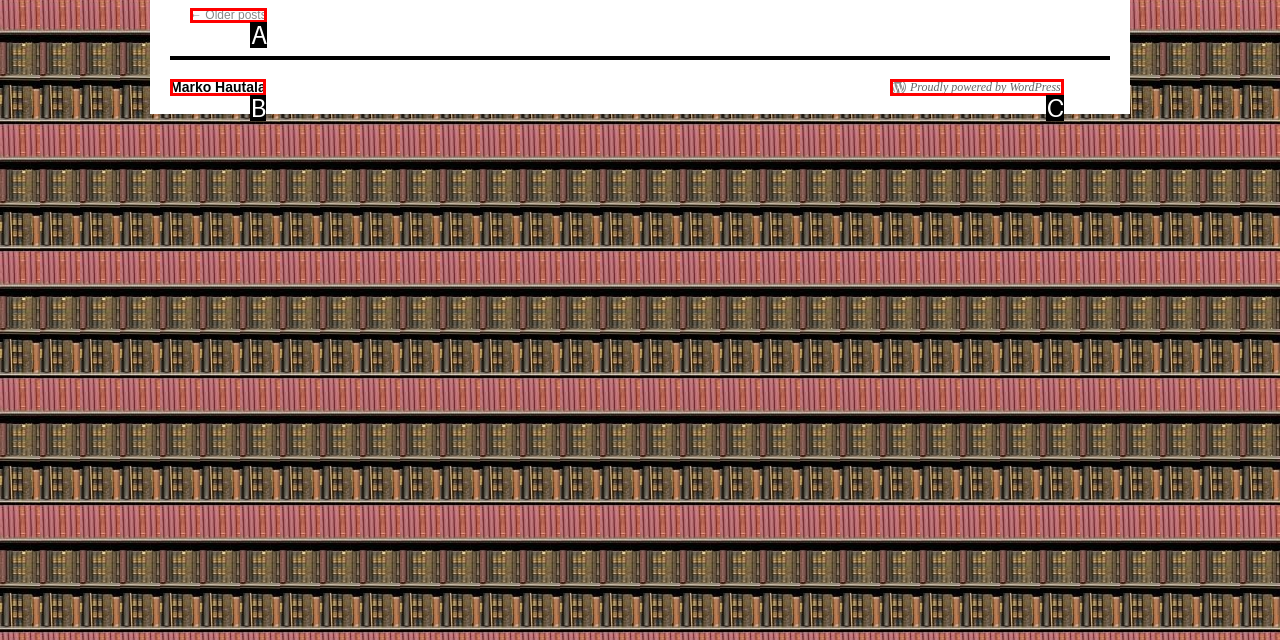Identify which option matches the following description: Proudly powered by WordPress.
Answer by giving the letter of the correct option directly.

C